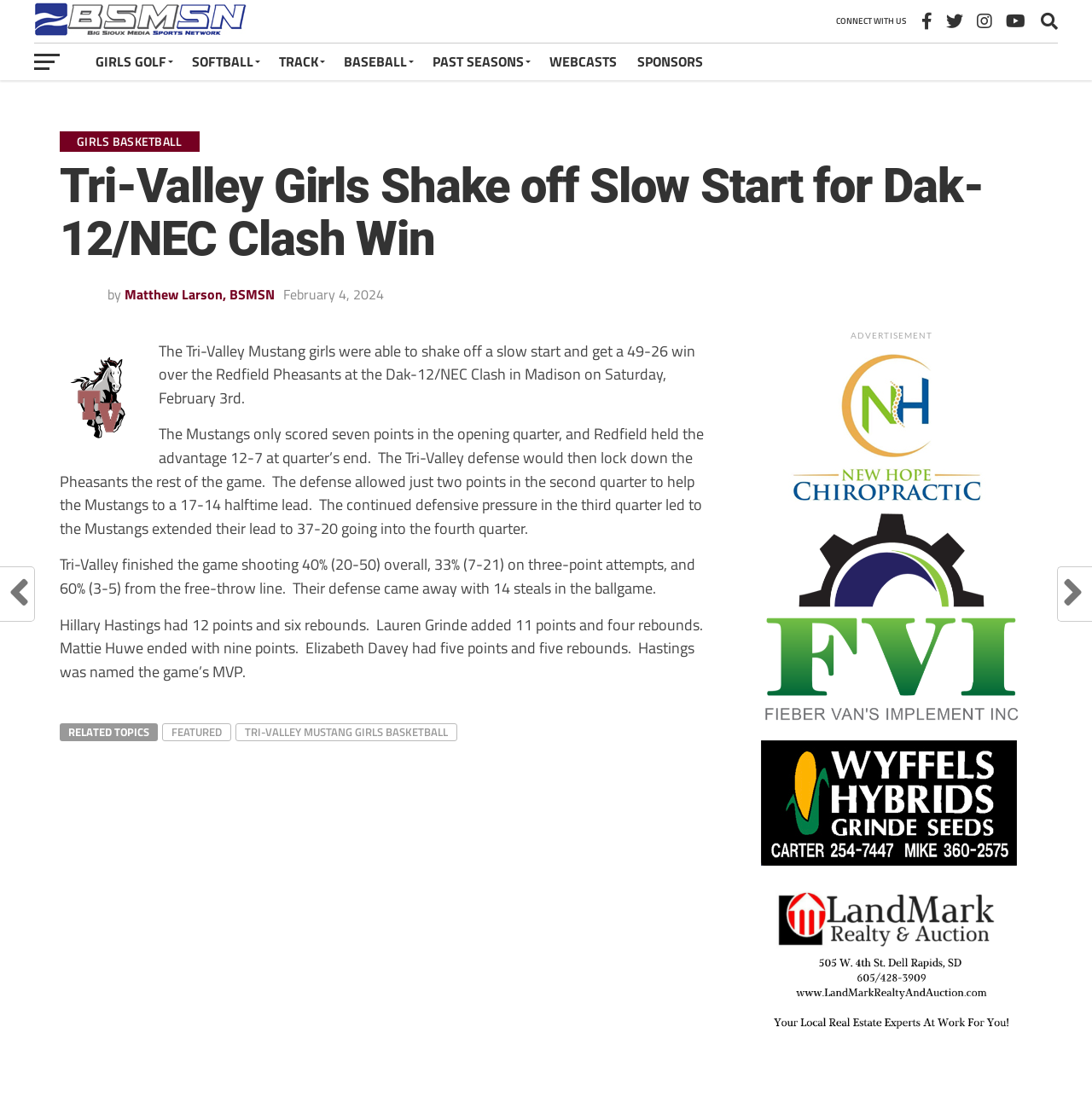Locate the bounding box coordinates of the area where you should click to accomplish the instruction: "Explore the TRI-VALLEY MUSTANG GIRLS BASKETBALL link".

[0.216, 0.66, 0.419, 0.677]